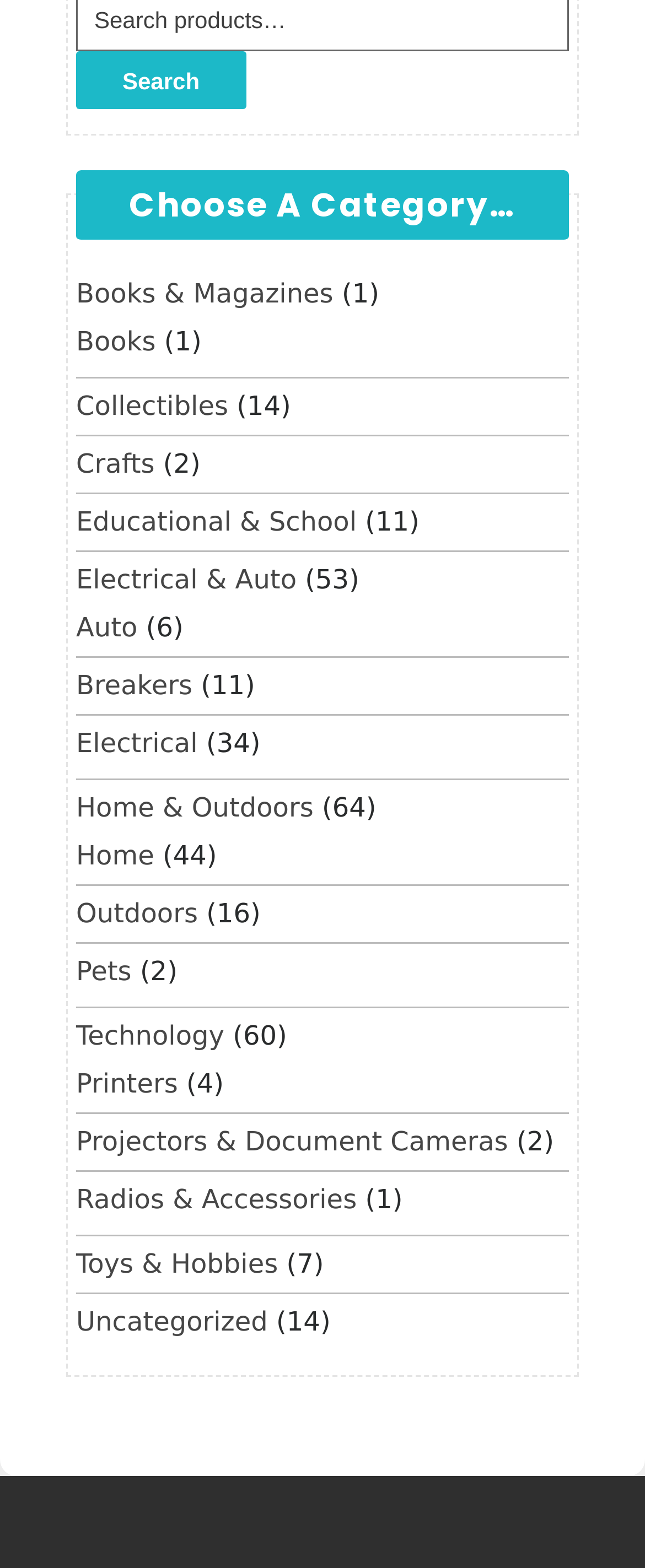Answer the question with a brief word or phrase:
Is there a category for 'Home'?

Yes